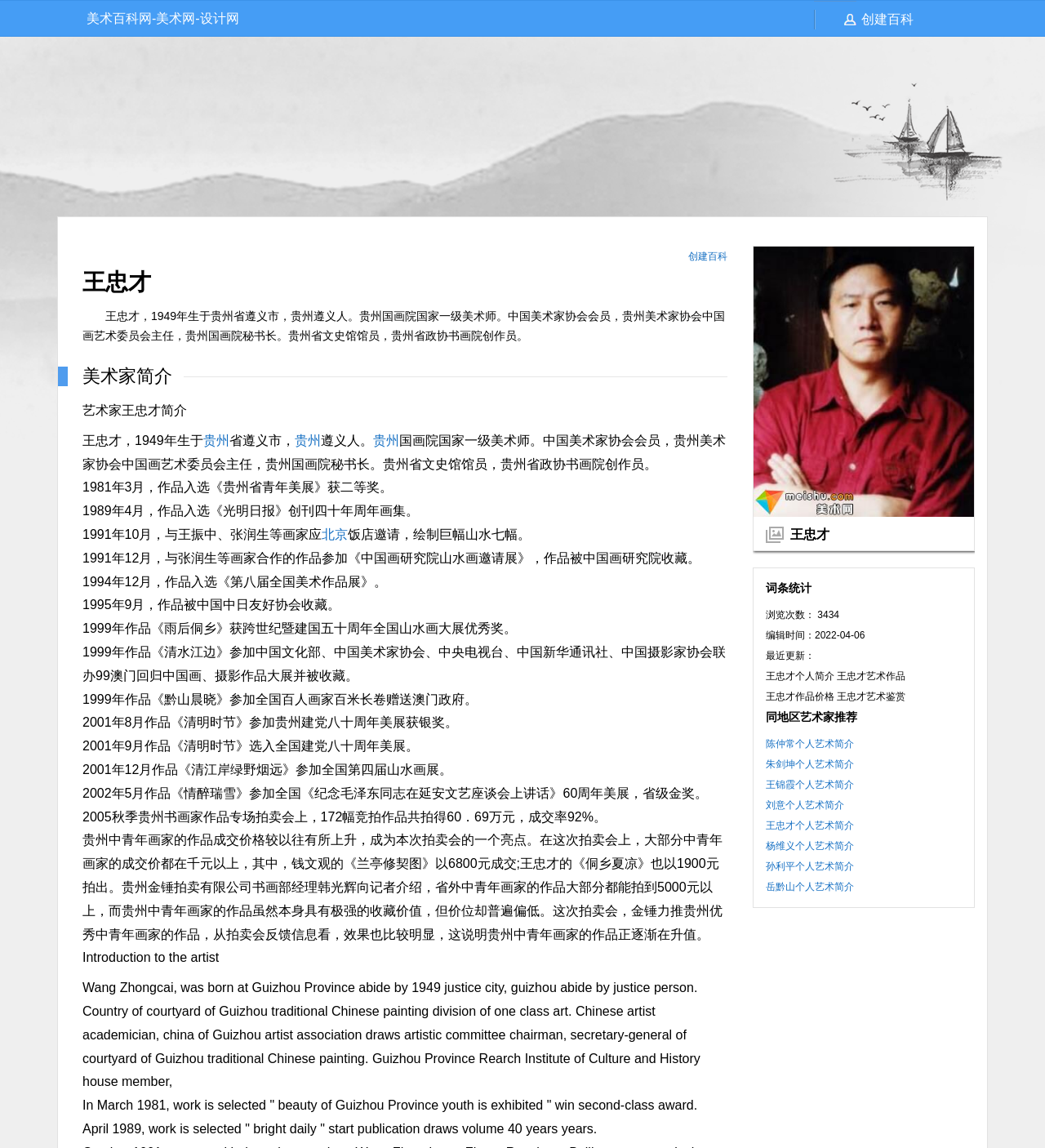Identify the bounding box coordinates for the element that needs to be clicked to fulfill this instruction: "check the artist's works". Provide the coordinates in the format of four float numbers between 0 and 1: [left, top, right, bottom].

[0.733, 0.504, 0.92, 0.616]